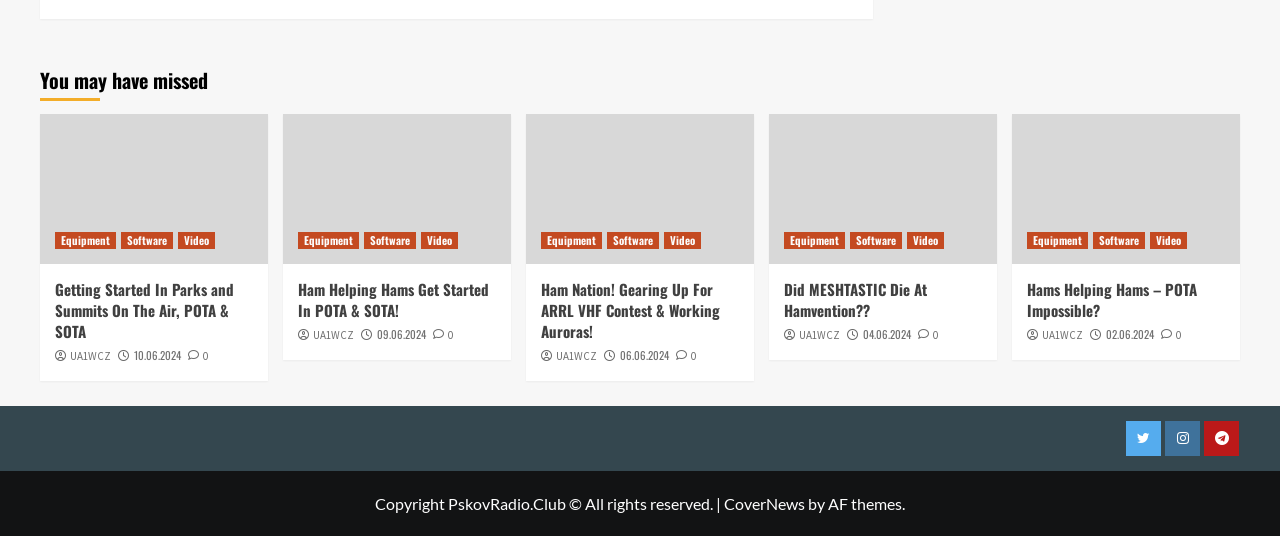Identify the bounding box coordinates of the HTML element based on this description: "Equipment".

[0.802, 0.433, 0.85, 0.464]